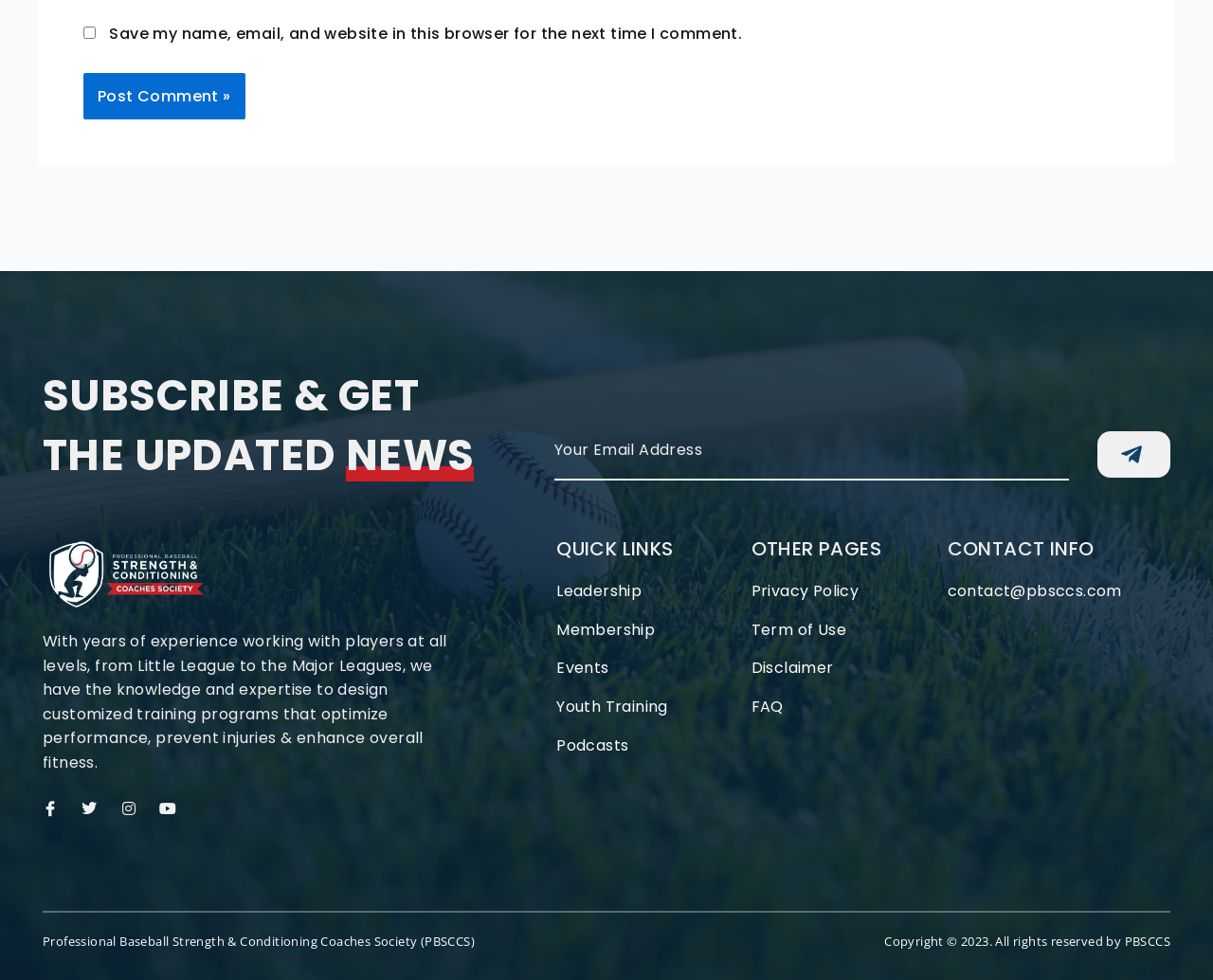Could you highlight the region that needs to be clicked to execute the instruction: "Subscribe to the newsletter"?

[0.457, 0.429, 0.881, 0.491]